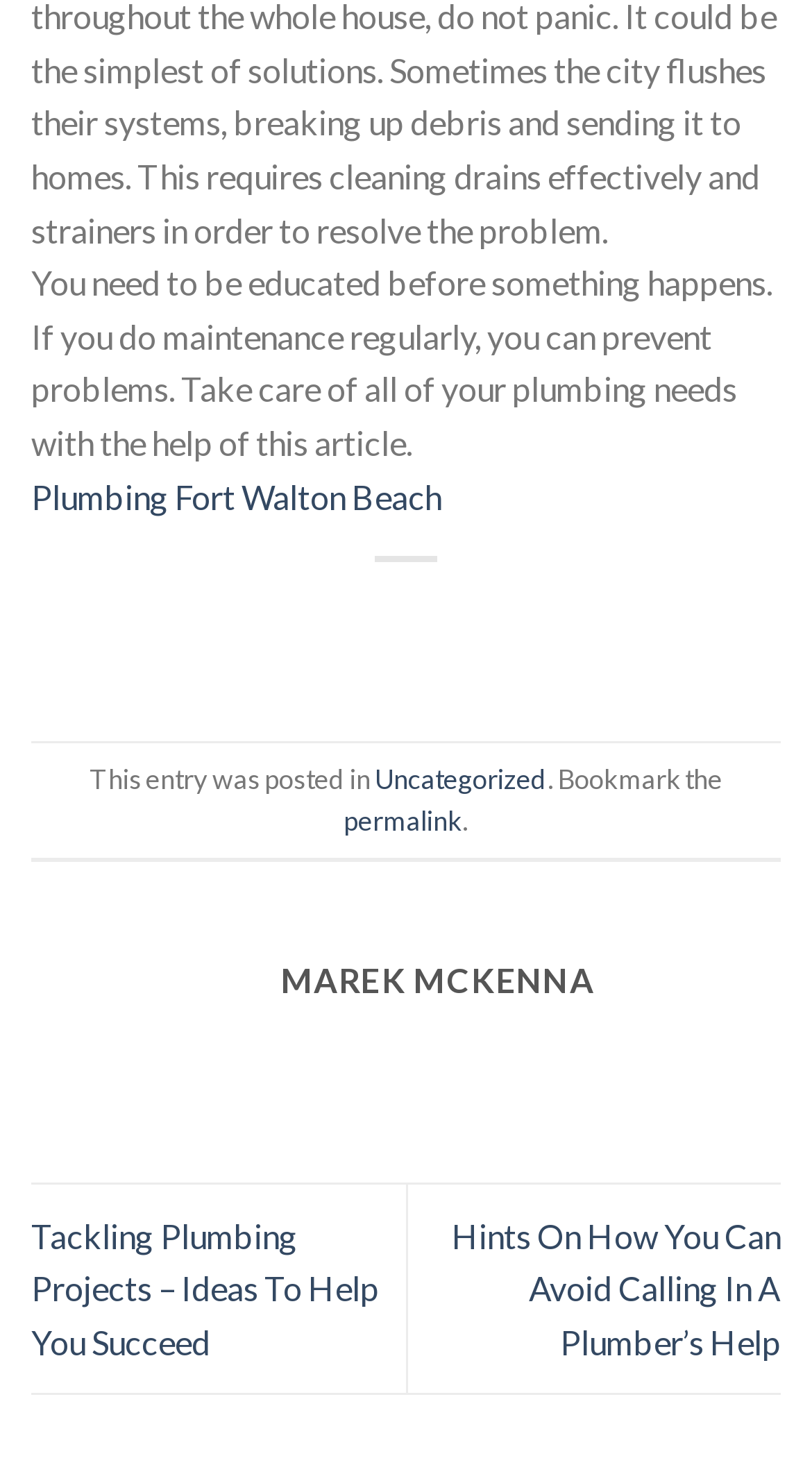How many article titles are listed on the webpage?
Answer the question with a single word or phrase, referring to the image.

2